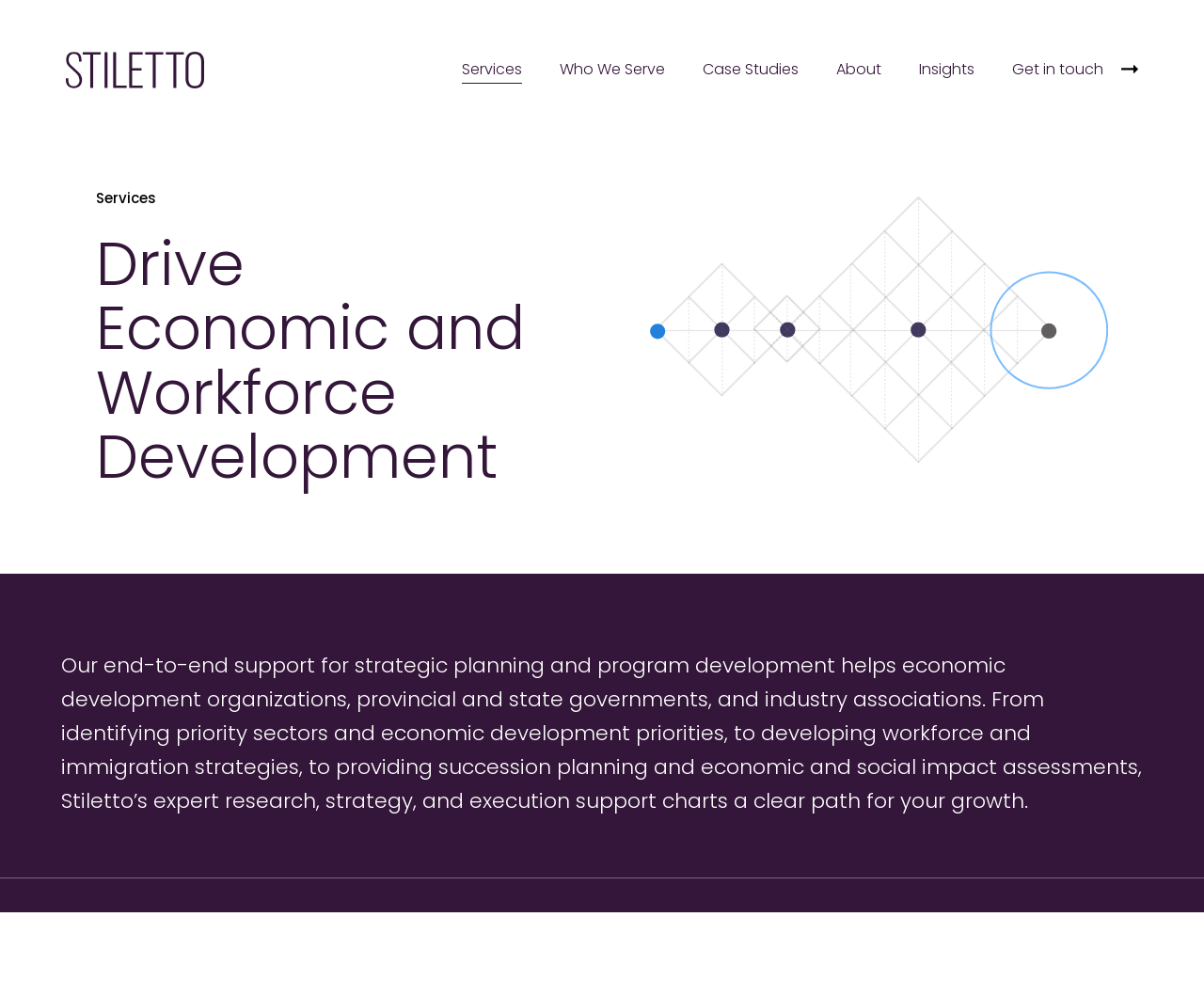Please find the bounding box coordinates (top-left x, top-left y, bottom-right x, bottom-right y) in the screenshot for the UI element described as follows: About

[0.695, 0.057, 0.732, 0.084]